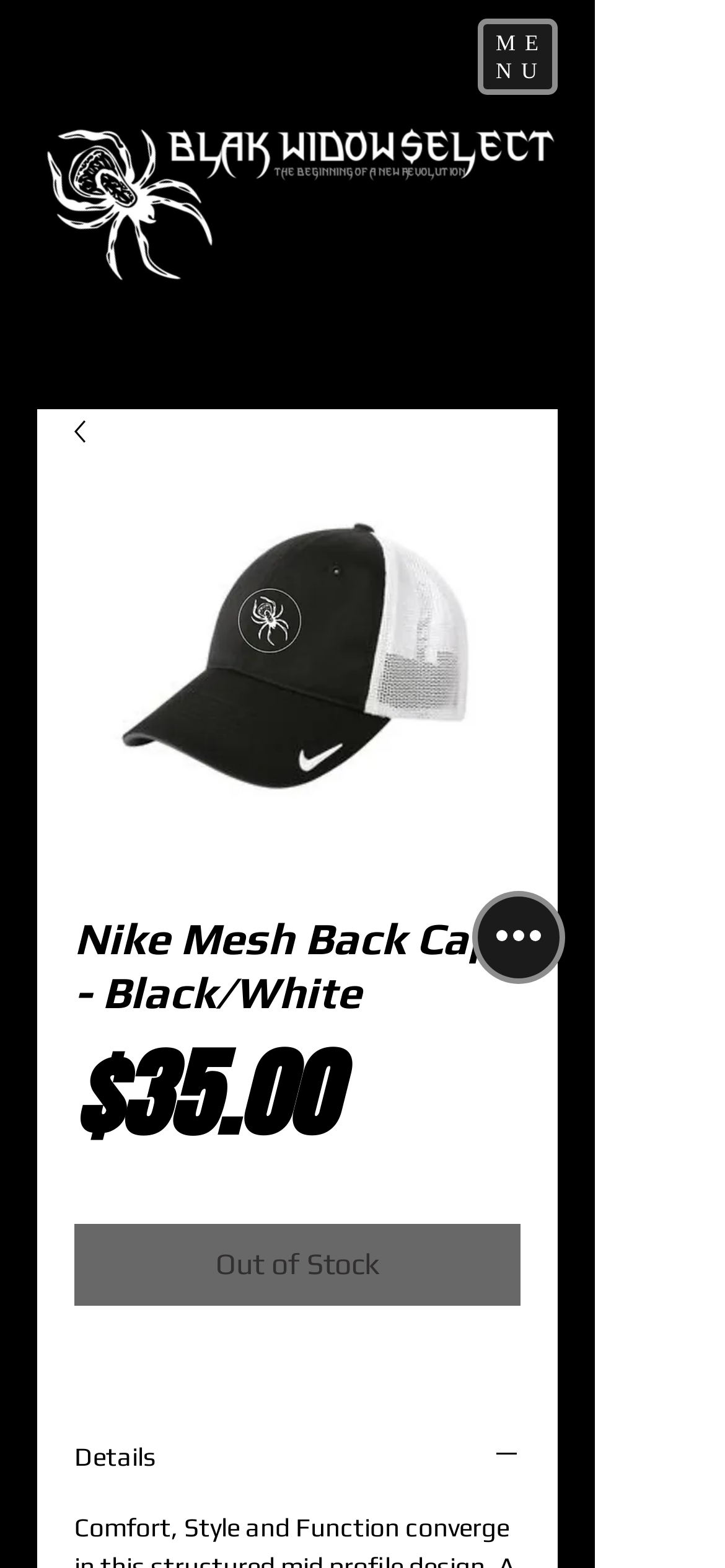What is the function of the button with the text 'Details'?
Look at the image and provide a detailed response to the question.

I inferred the function of the button with the text 'Details' by looking at its location and the fact that it is an expanded button, which suggests that it is used to show more details about the product.